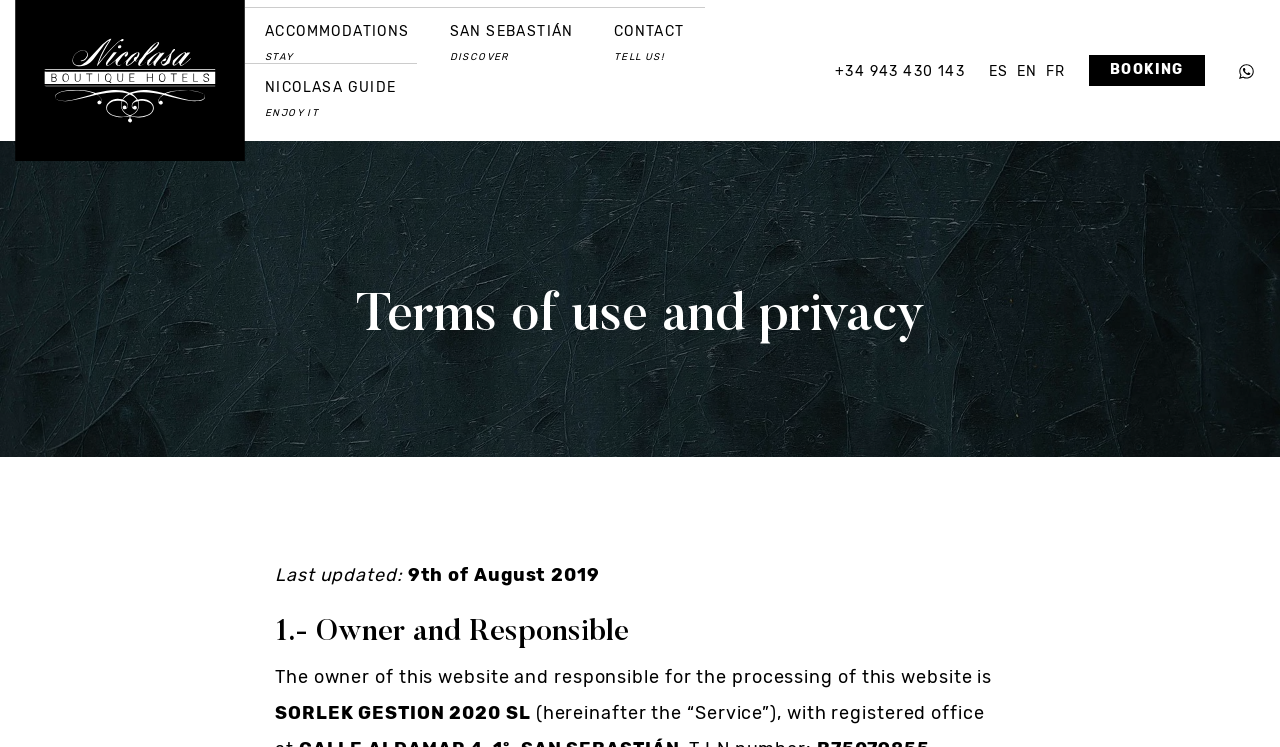Who is the owner of this website? Based on the screenshot, please respond with a single word or phrase.

SORLEK GESTION 2020 SL